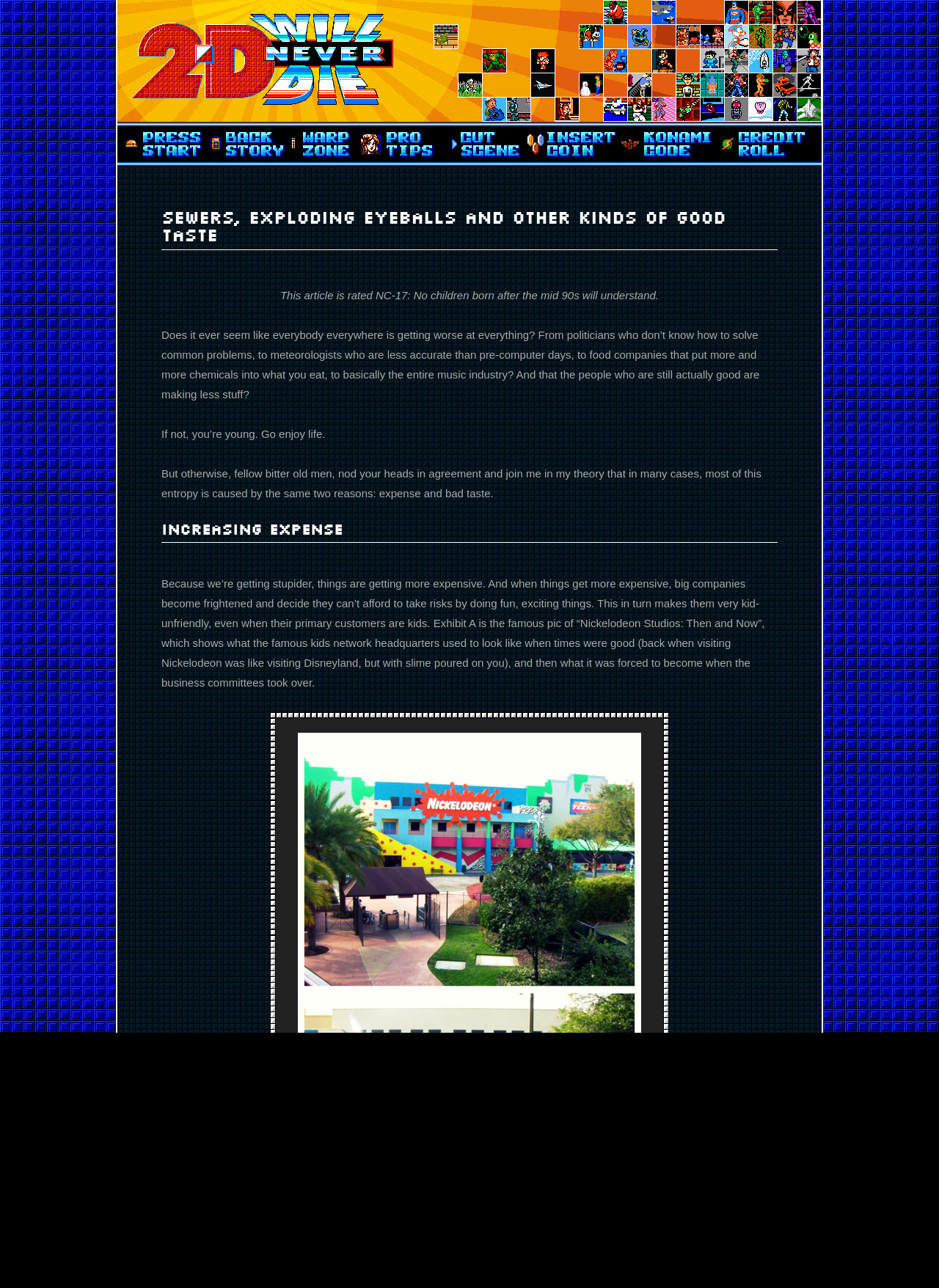Show the bounding box coordinates of the element that should be clicked to complete the task: "Click HOME".

None